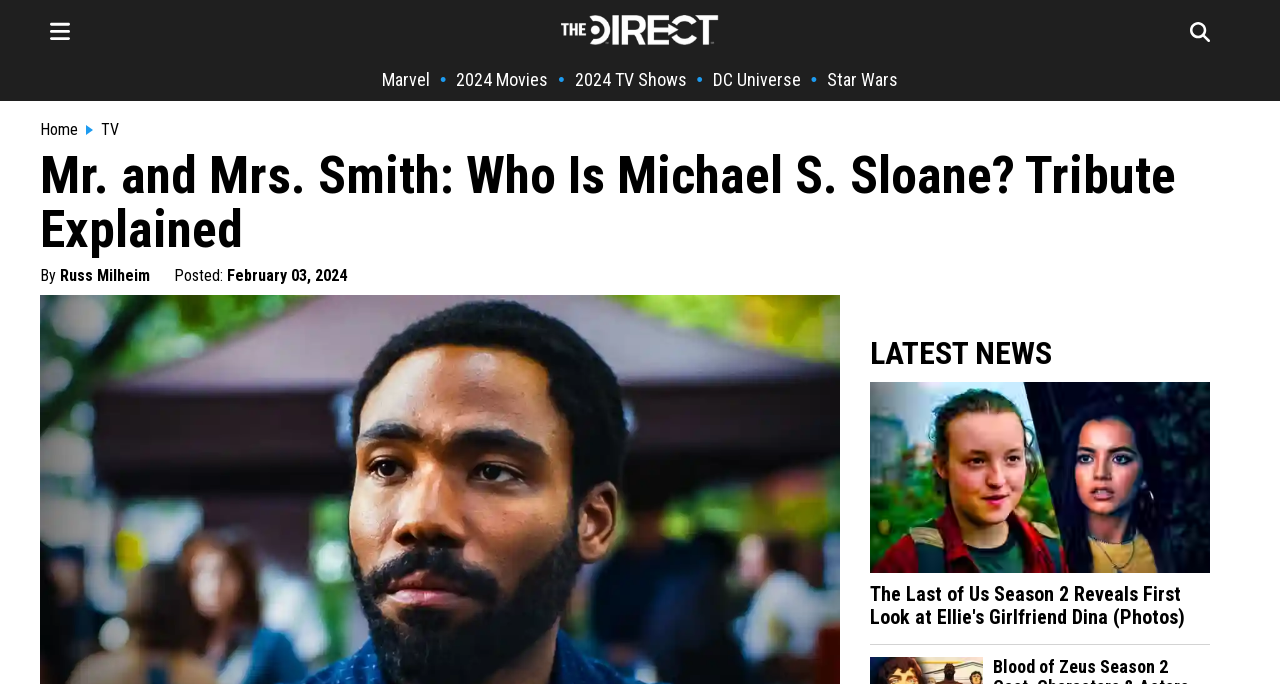What is the name of the TV show mentioned in the latest news?
Using the image, elaborate on the answer with as much detail as possible.

I found the name of the TV show by looking at the link below the 'LATEST NEWS' heading, which is 'The Last of Us Season 2 Reveals First Look at Ellie's Girlfriend Dina (Photos)'.